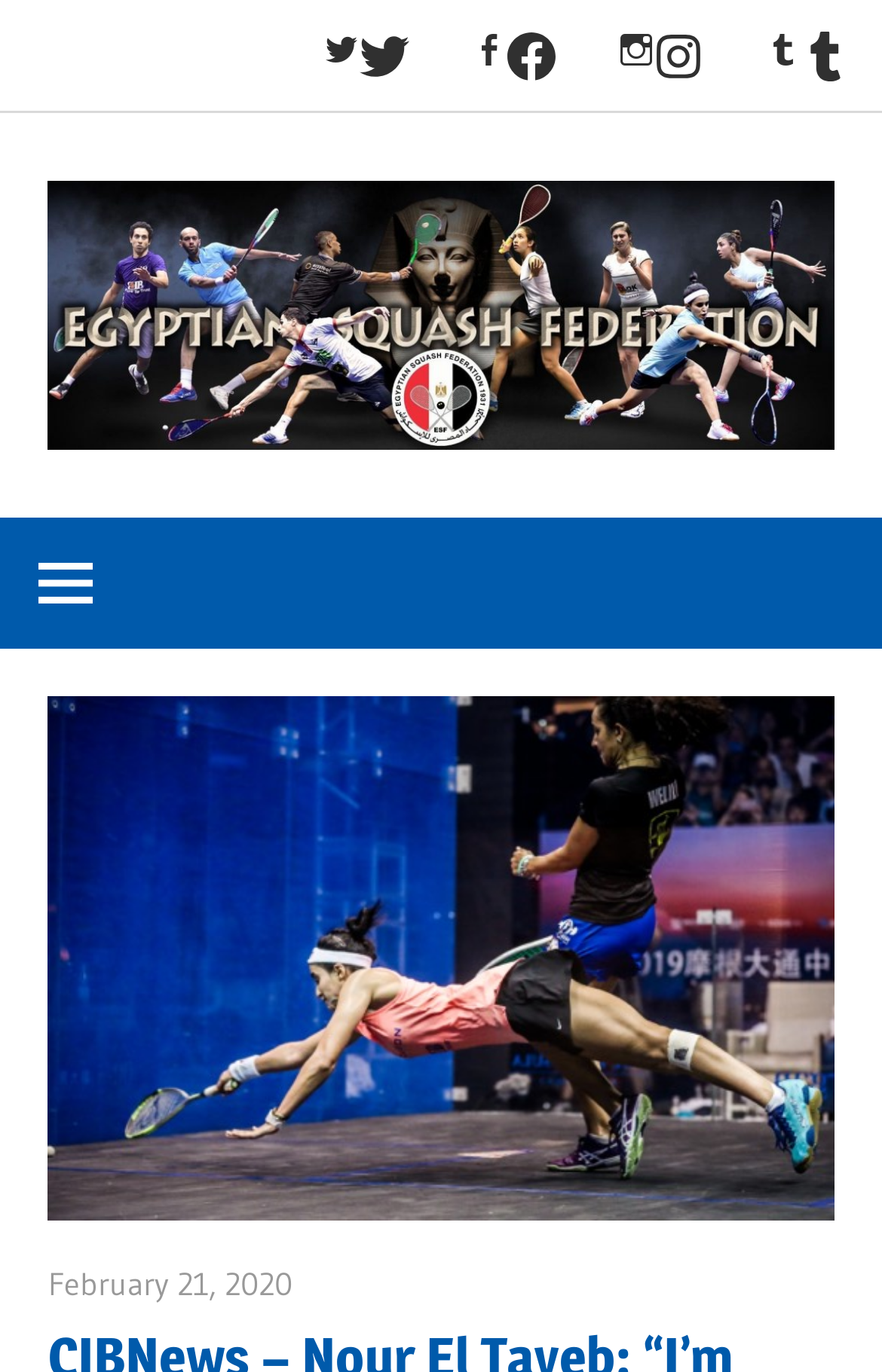Determine the bounding box coordinates for the clickable element required to fulfill the instruction: "Read the article posted on February 21, 2020". Provide the coordinates as four float numbers between 0 and 1, i.e., [left, top, right, bottom].

[0.054, 0.92, 0.331, 0.95]